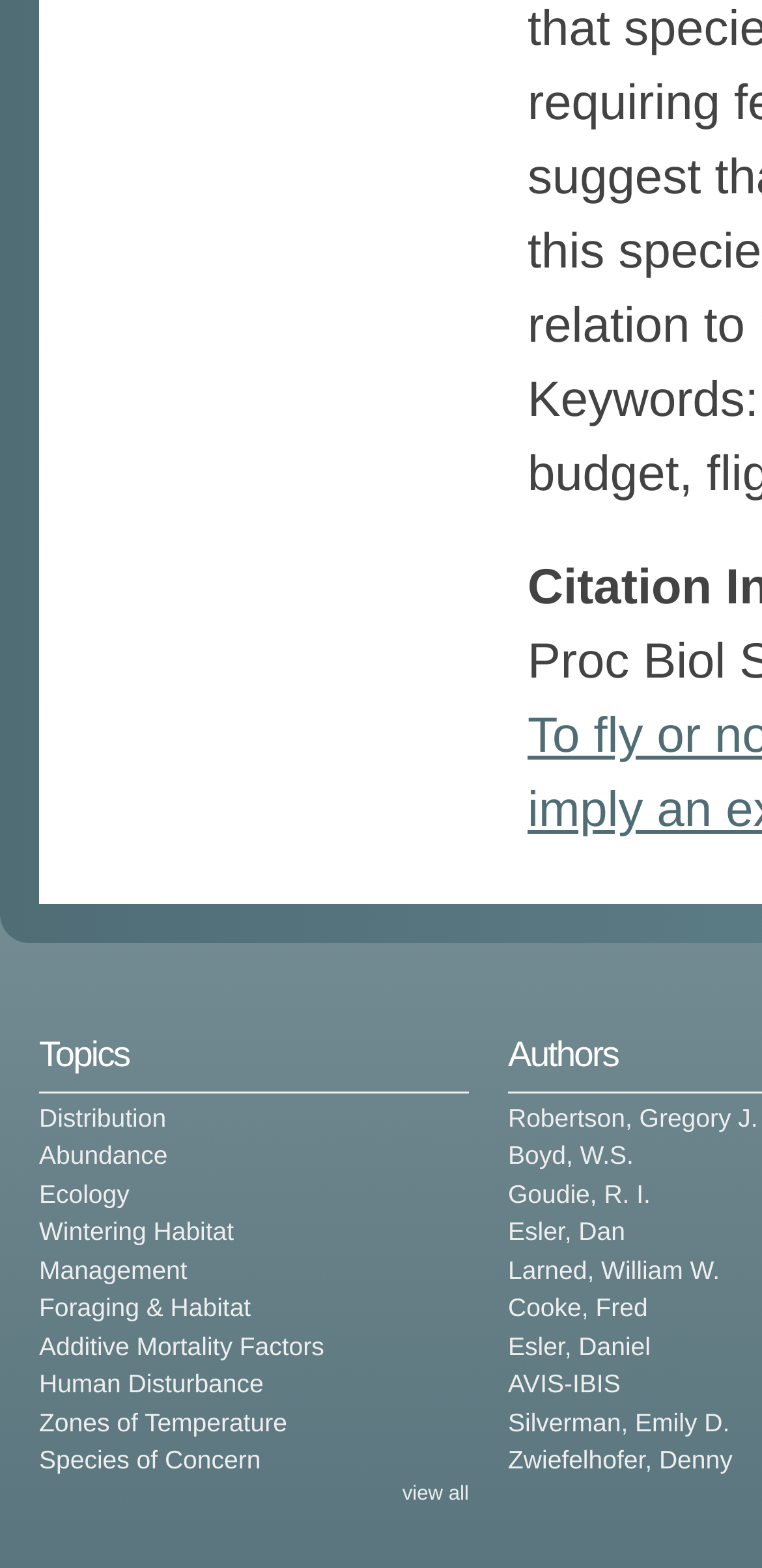Who is the first author listed?
Can you provide an in-depth and detailed response to the question?

The first author listed is 'Robertson, Gregory J.' which is a link element located at the middle left of the webpage with a bounding box coordinate of [0.667, 0.703, 0.995, 0.722].